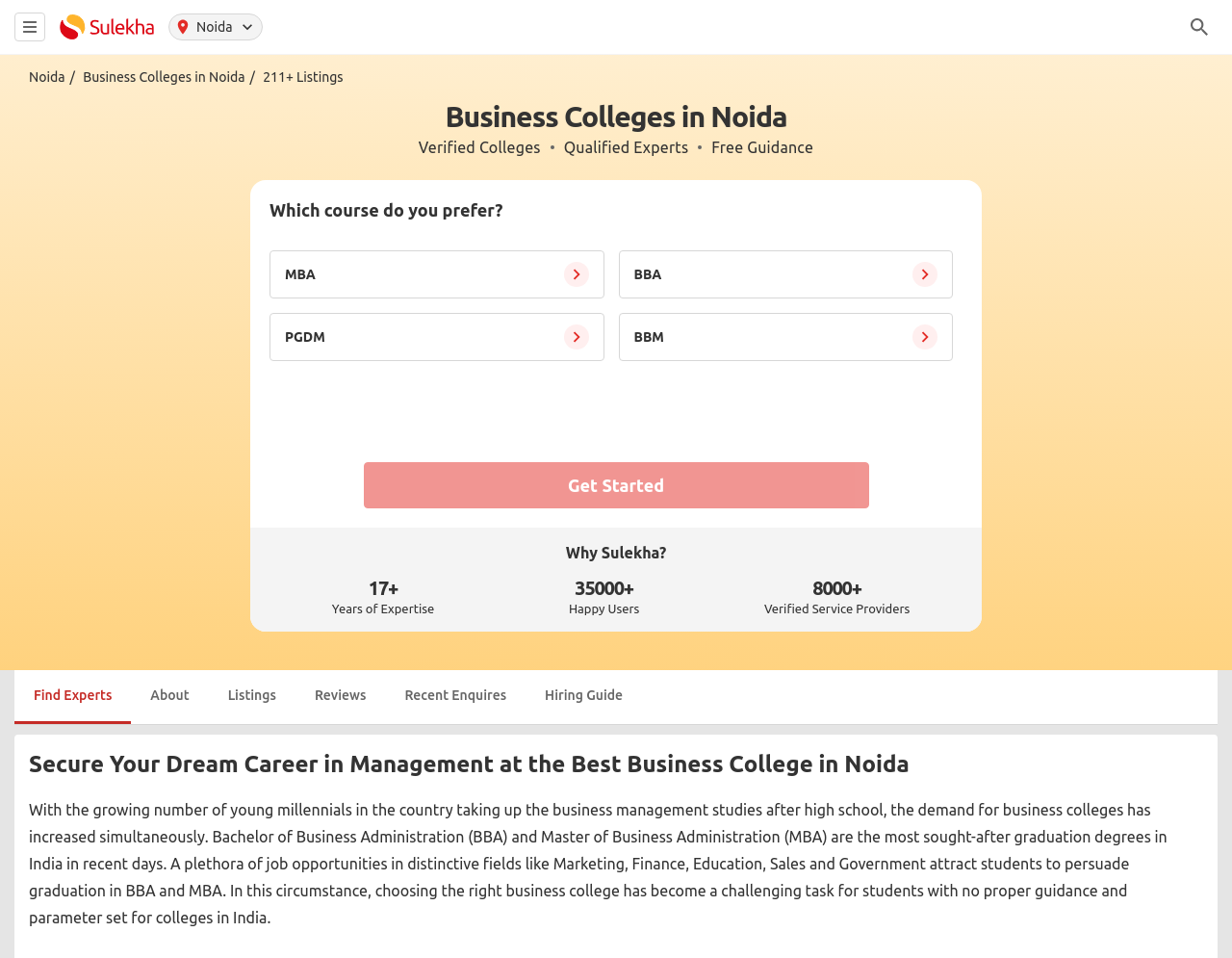Please identify the bounding box coordinates of the clickable area that will allow you to execute the instruction: "Click on the 'Sulekha' link".

[0.048, 0.015, 0.125, 0.041]